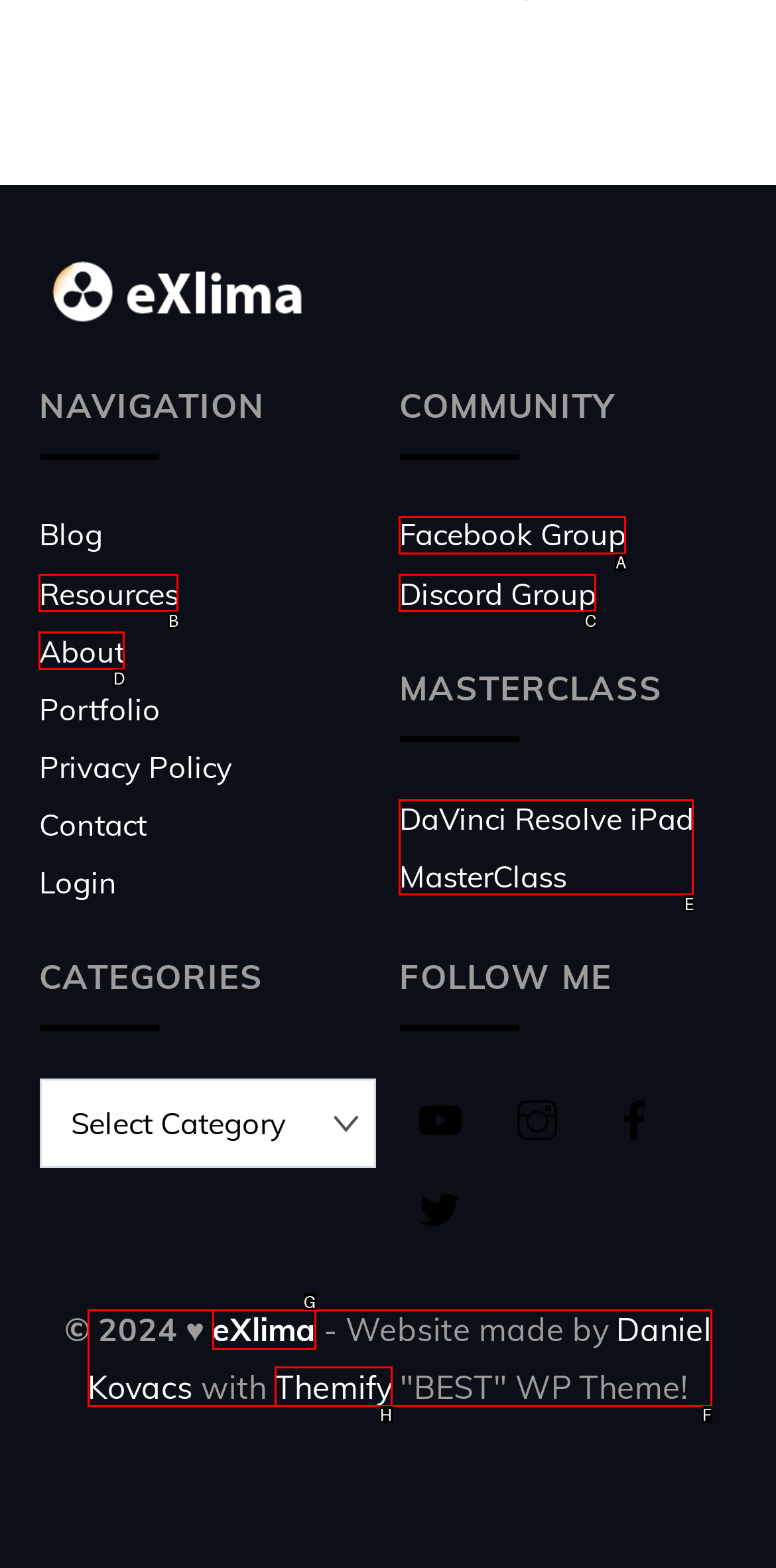Determine the correct UI element to click for this instruction: Watch the DaVinci Resolve iPad MasterClass. Respond with the letter of the chosen element.

E